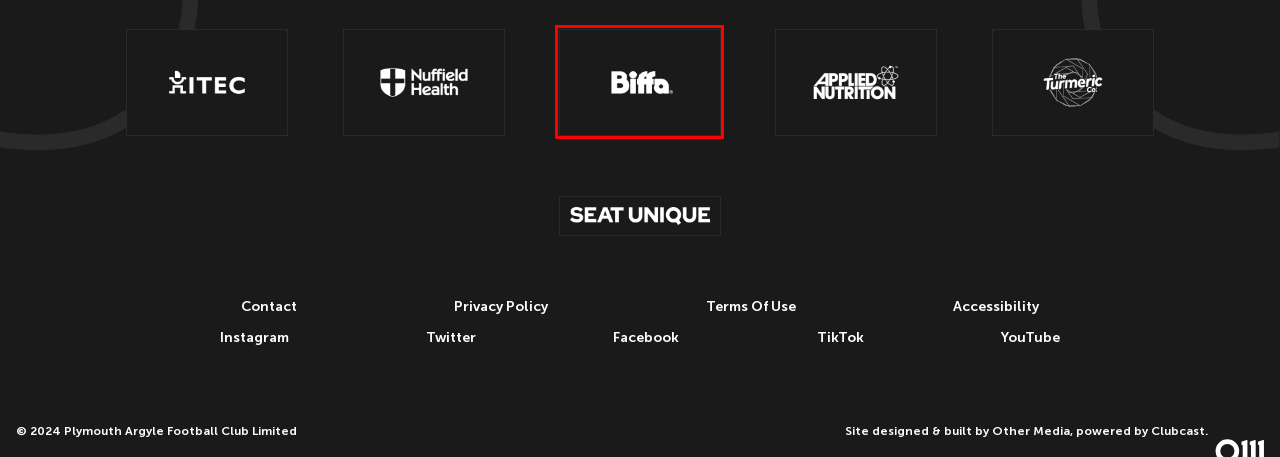You are given a screenshot of a webpage with a red rectangle bounding box around a UI element. Select the webpage description that best matches the new webpage after clicking the element in the bounding box. Here are the candidates:
A. Ticket Help | Plymouth Argyle - PAFC
B. Gym in Plymouth, Fitness & Wellbeing, PL4 0LG | Nuffield Health
C. Clubcast : Other Media
D. Waste Management – Affordable & Reliable Services - Biffa
E. Applied Nutrition
– Applied Nutrition Ltd
F. Commercial Roofing | Scaffolding | Commercial Solar PV
G. Turmeric shots – The Turmeric Co.
H. Plymouth Argyle Hospitality & VIP Tickets | Home Park Stadium

D